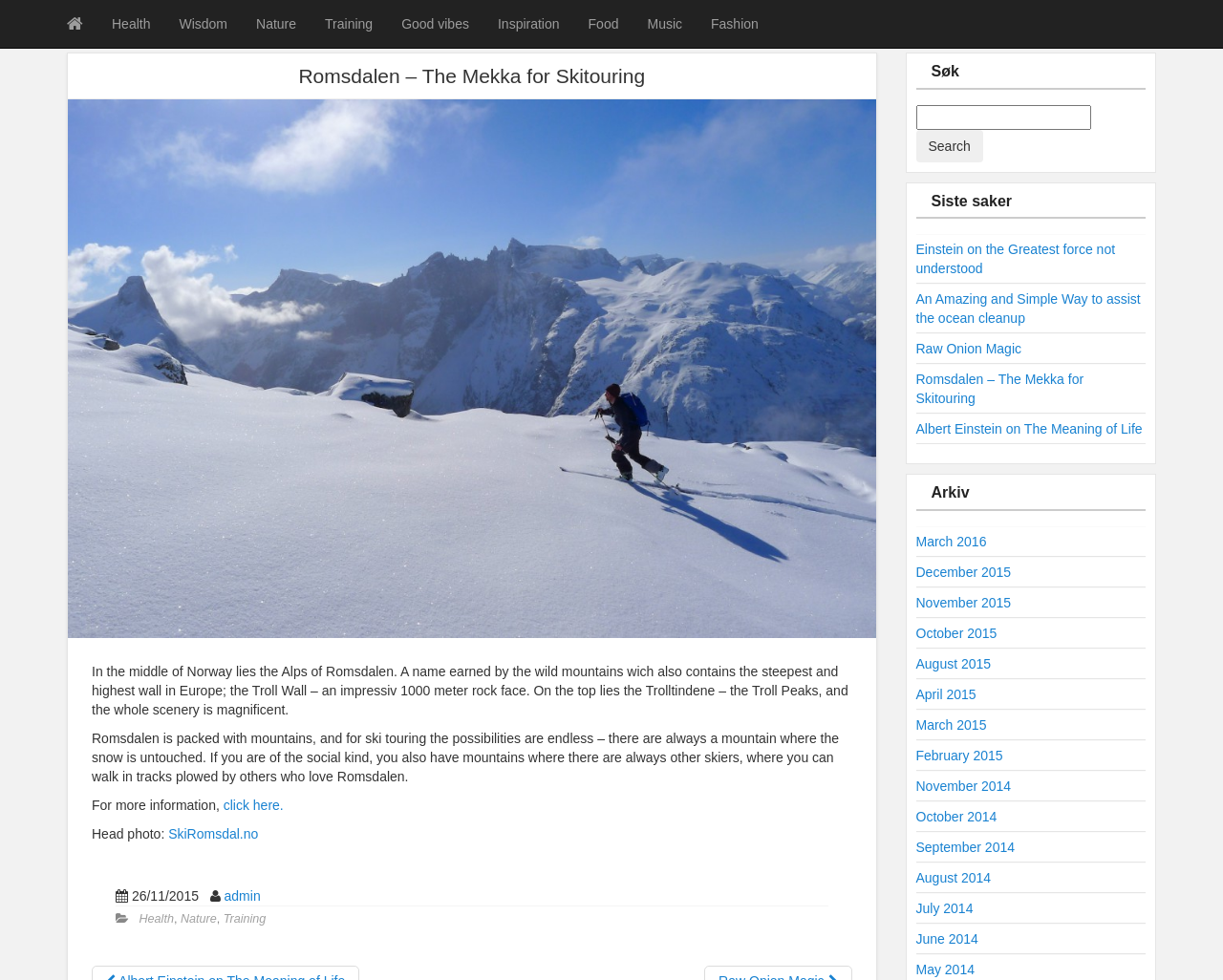Please give a one-word or short phrase response to the following question: 
What is the date of the last archive link?

November 2015